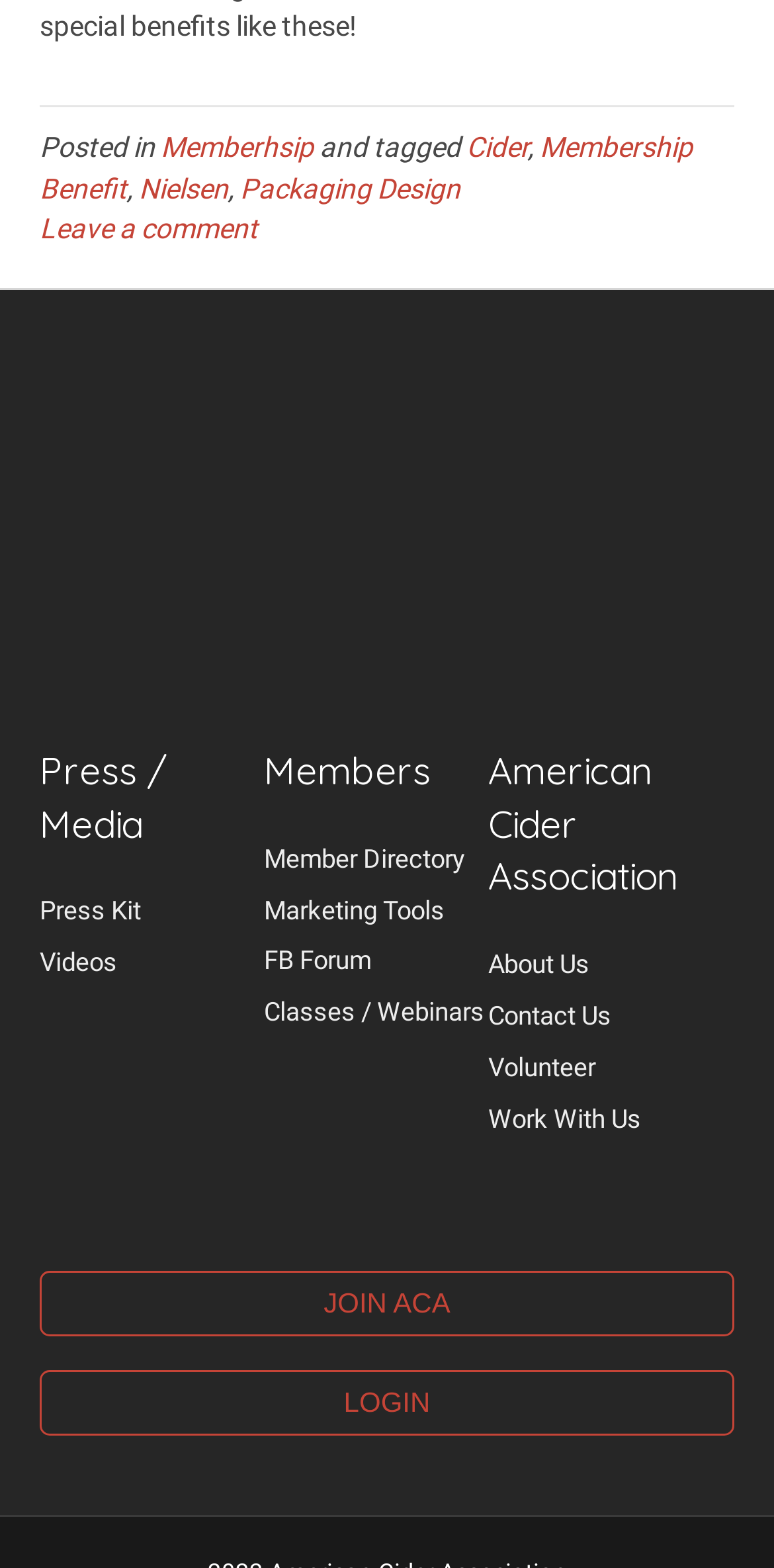What is the last link under 'Members'?
Using the image, respond with a single word or phrase.

Classes / Webinars